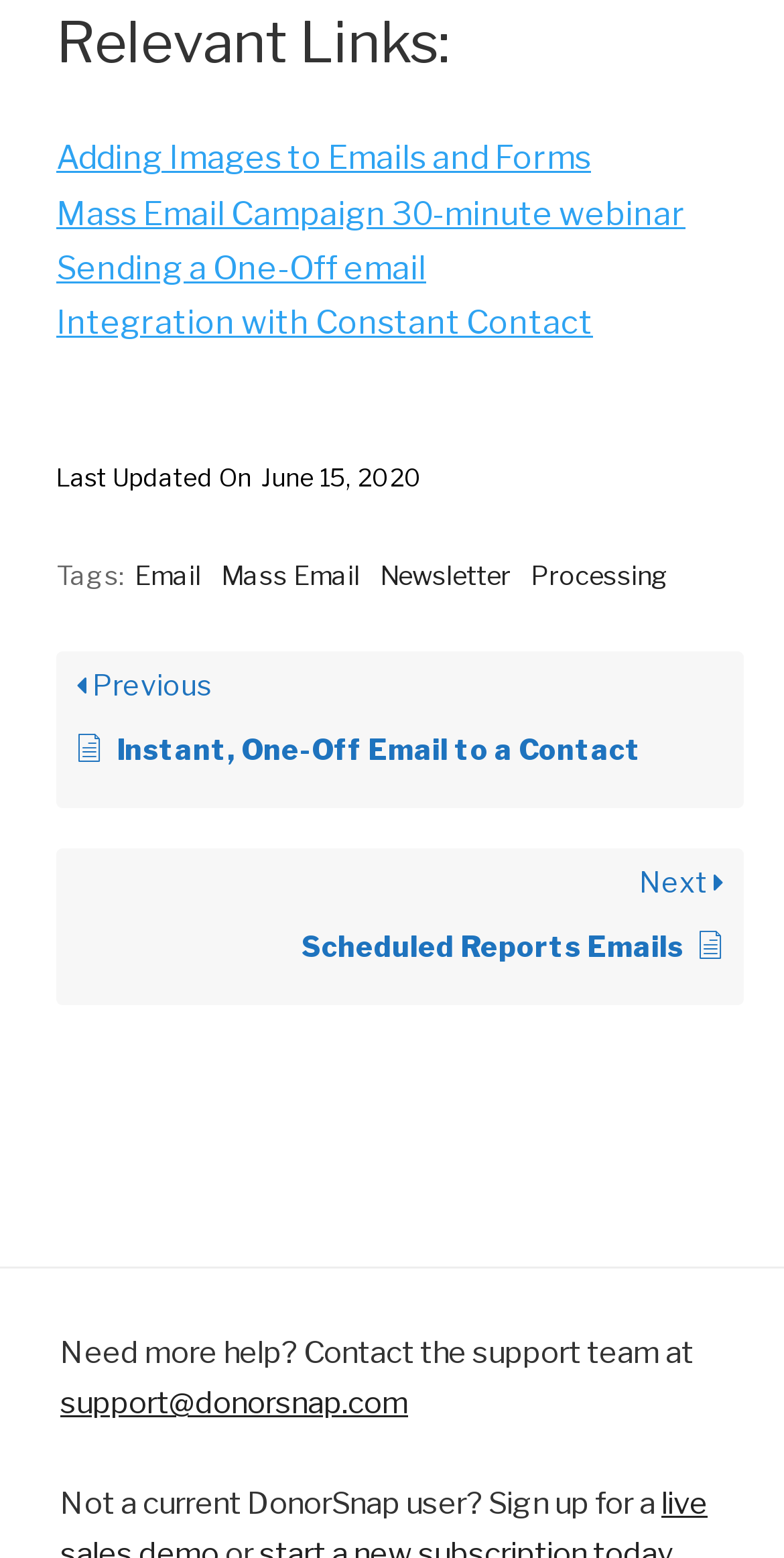Determine the bounding box coordinates for the HTML element described here: "Mass Email Campaign 30-minute webinar".

[0.072, 0.125, 0.874, 0.149]